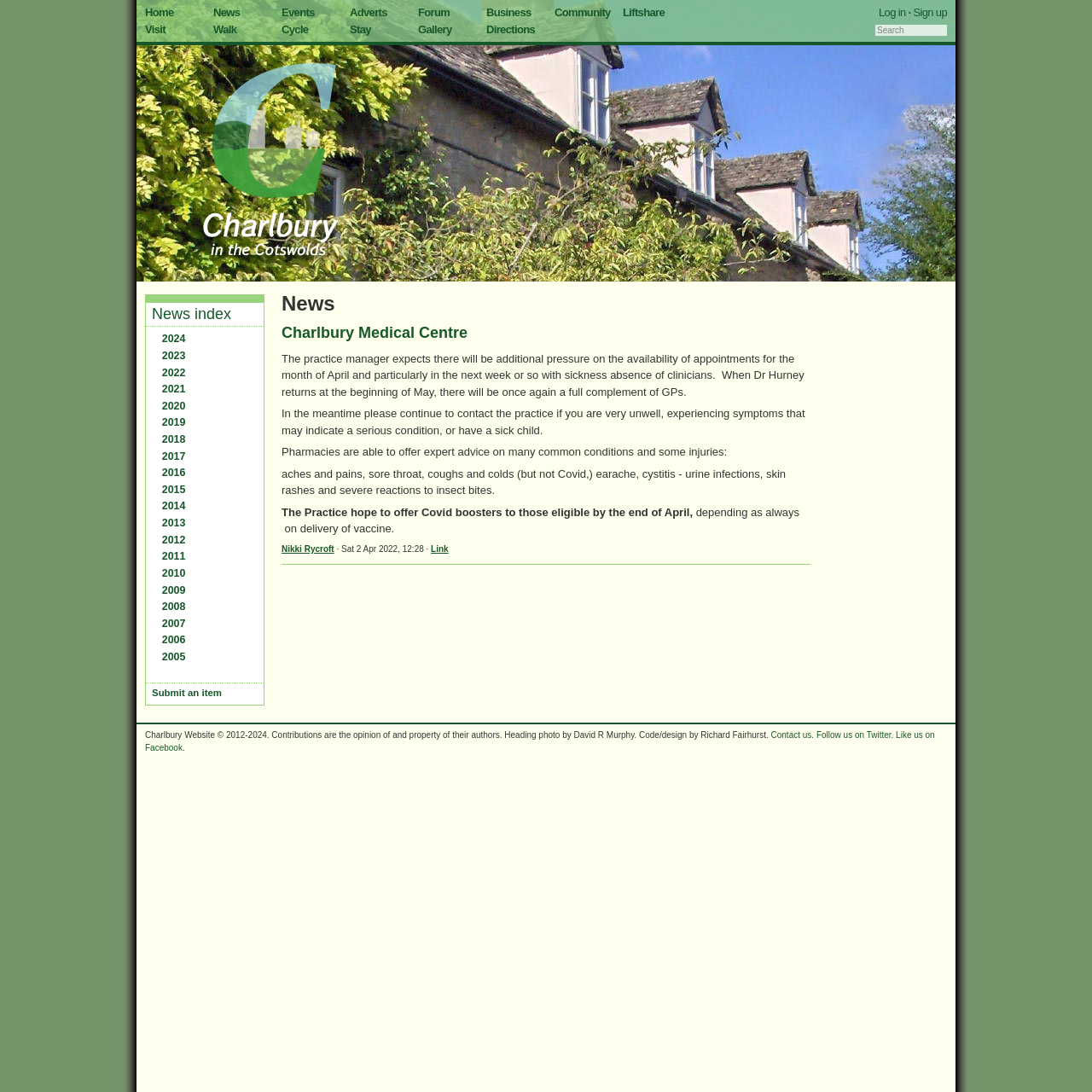Answer this question using a single word or a brief phrase:
When is the practice hoping to offer Covid boosters?

By the end of April